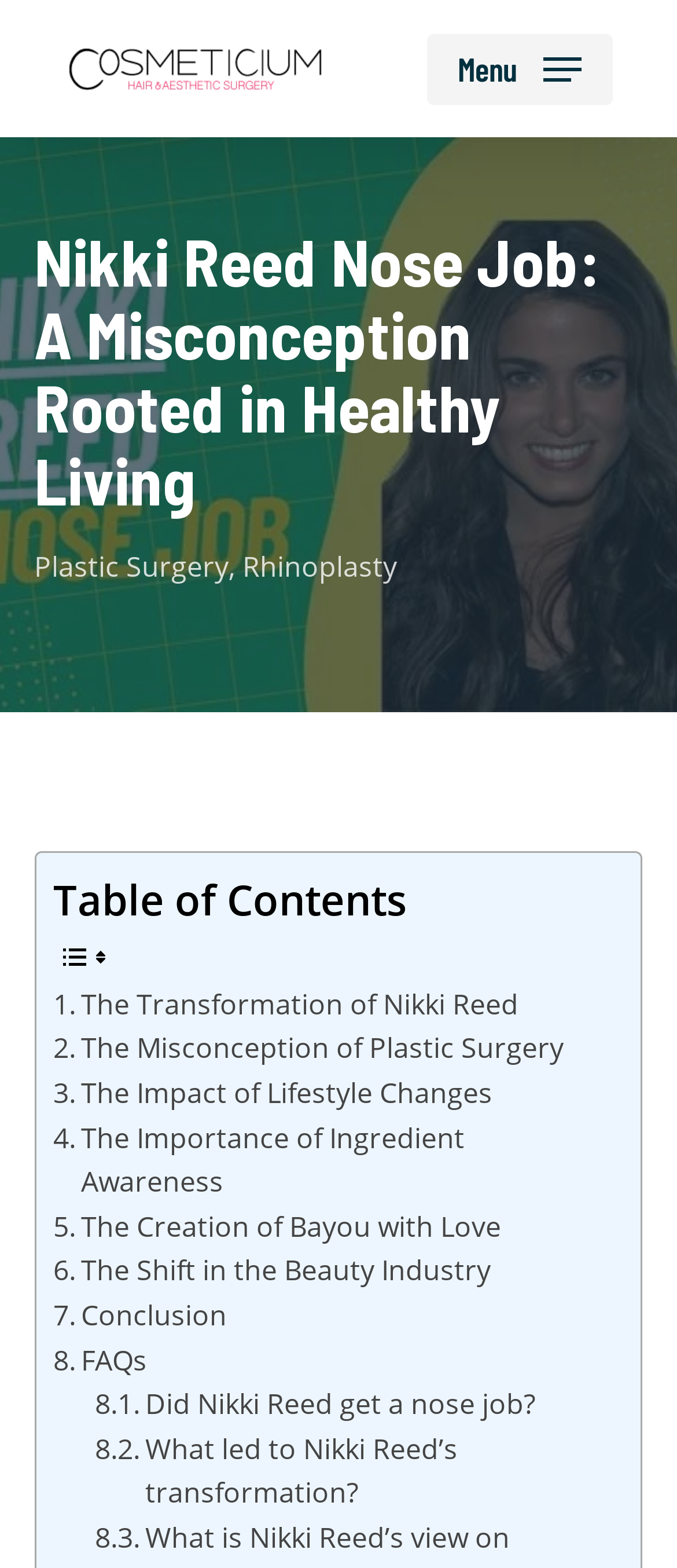How many FAQs are listed at the end of the webpage?
Kindly answer the question with as much detail as you can.

At the end of the webpage, there are two link elements that appear to be FAQs. They are 'Did Nikki Reed get a nose job?' and 'What led to Nikki Reed’s transformation?'.